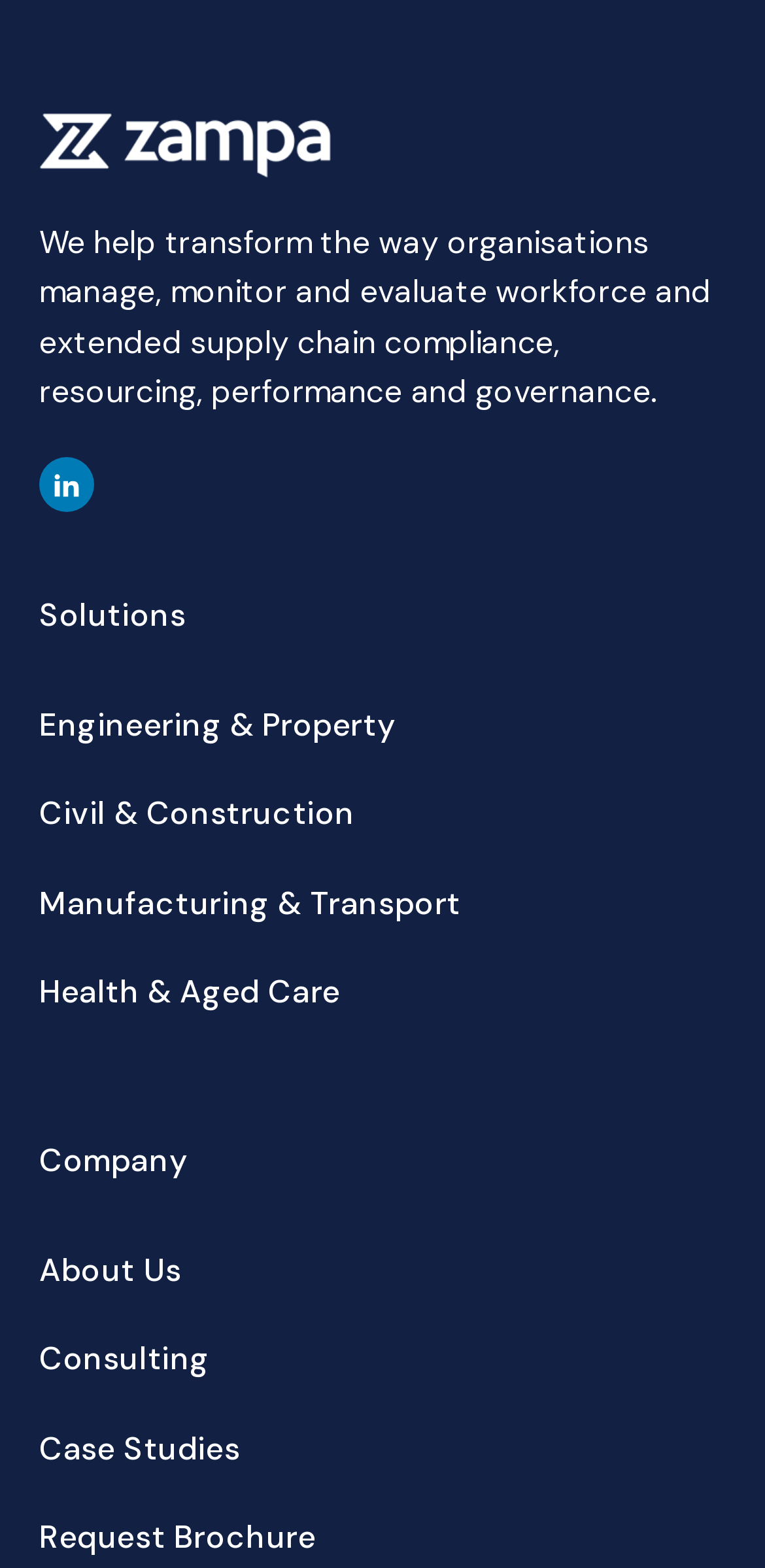What are the company's areas of expertise?
Refer to the screenshot and answer in one word or phrase.

Consulting, Case Studies